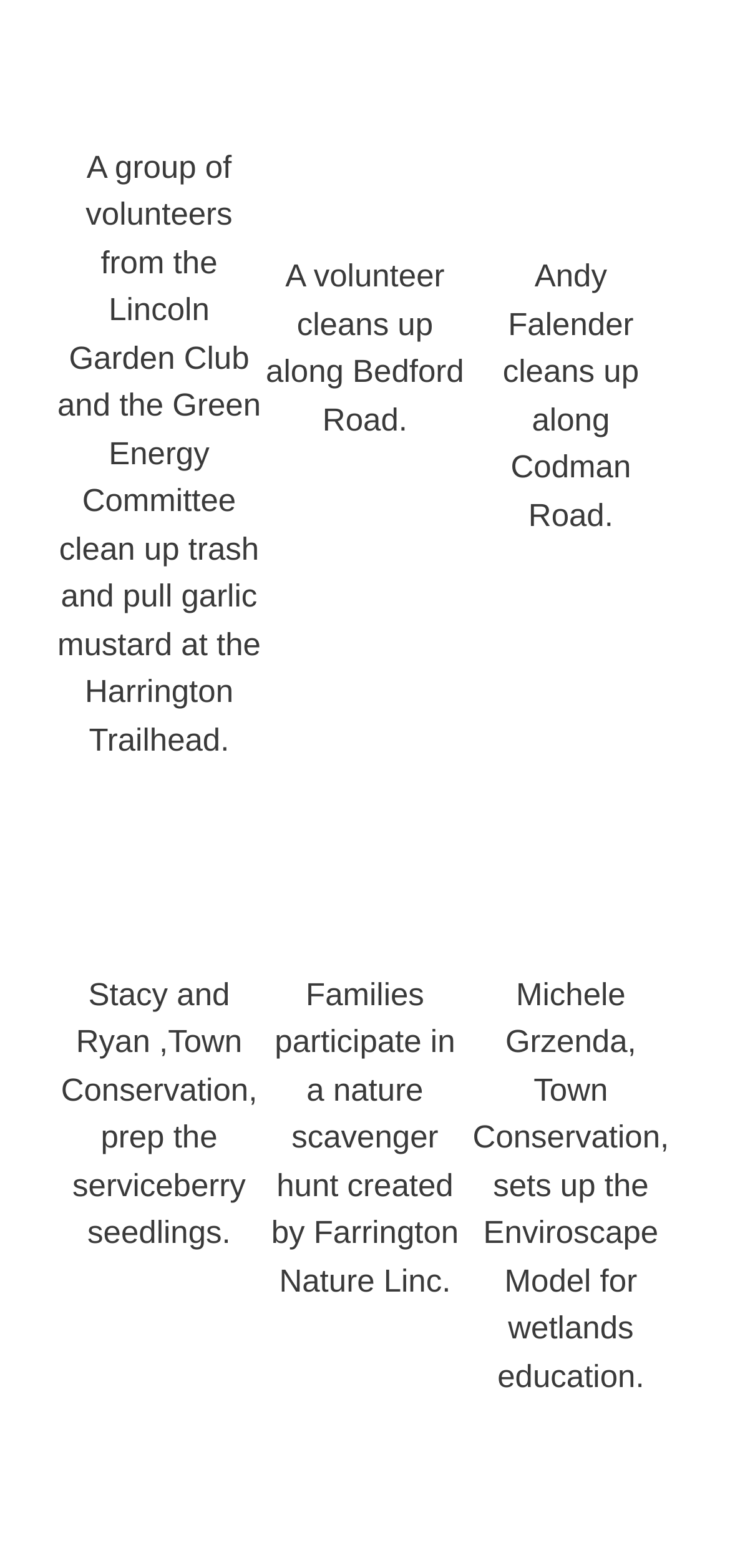Identify the coordinates of the bounding box for the element that must be clicked to accomplish the instruction: "Click the link to see Michele Grzenda setting up the Enviroscape Model".

[0.654, 0.587, 0.91, 0.609]